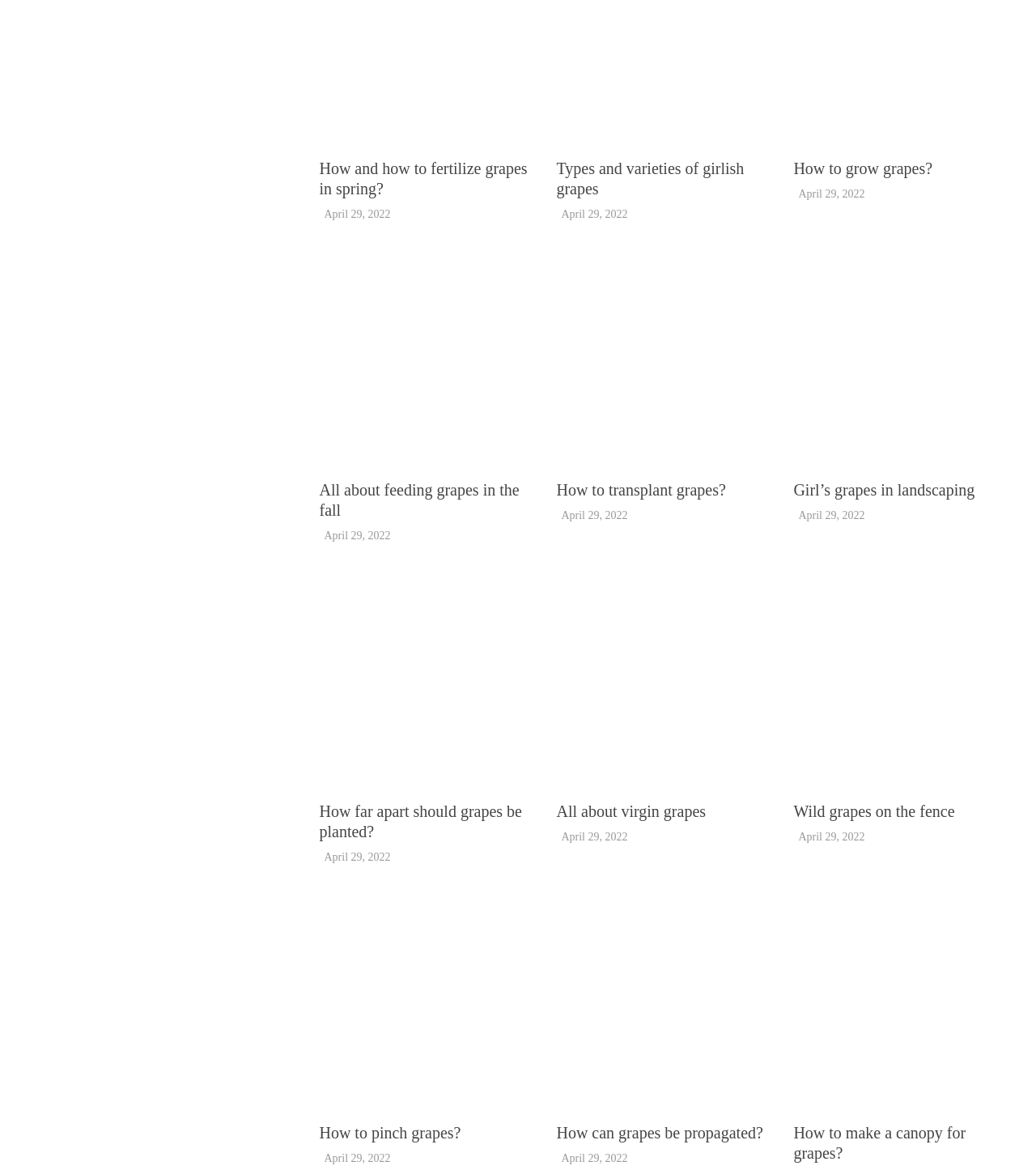Please analyze the image and provide a thorough answer to the question:
How many articles are listed on the webpage?

By counting the number of headings and links on the webpage, I can see that there are 12 articles listed, each with a title and a date.